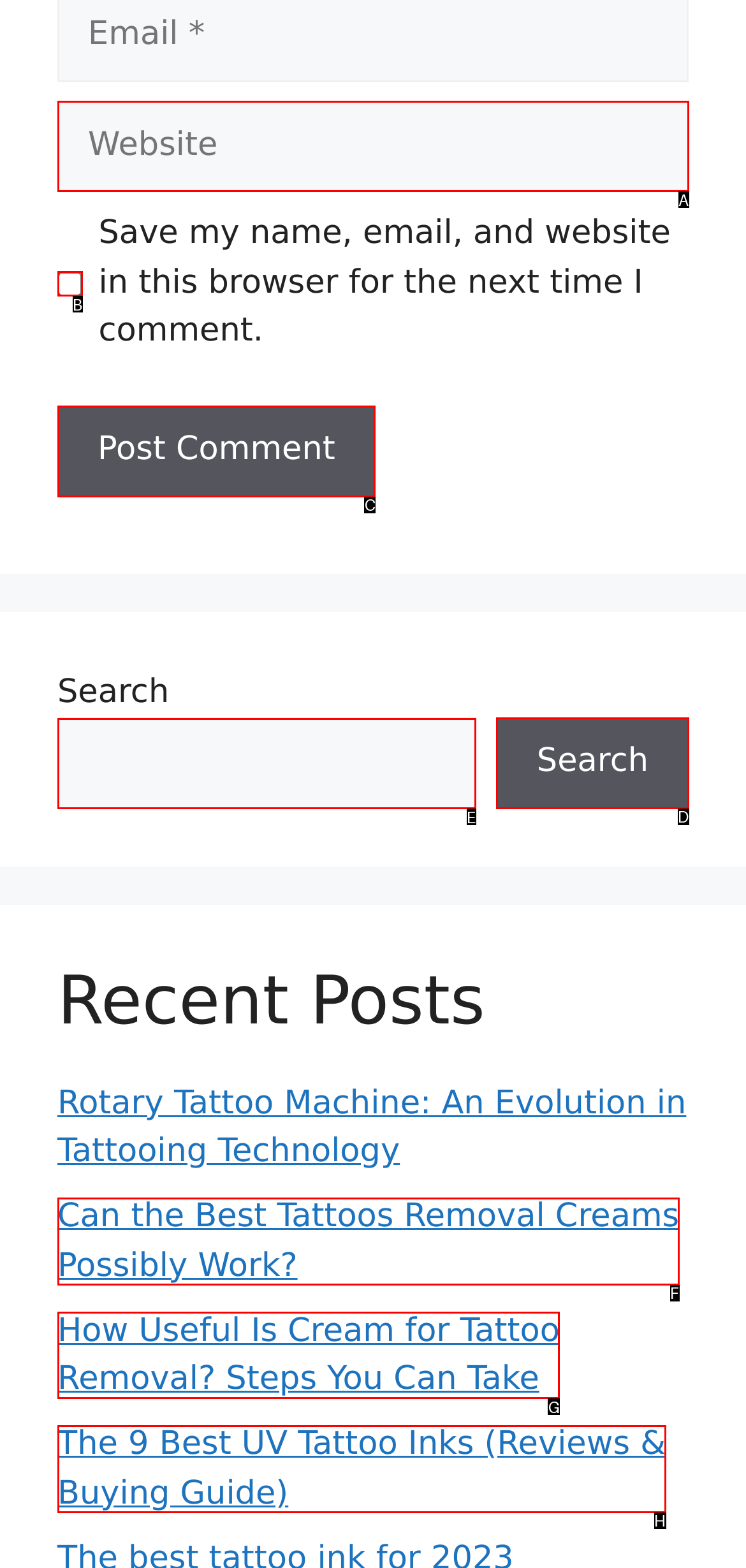Which lettered option should I select to achieve the task: search according to the highlighted elements in the screenshot?

E